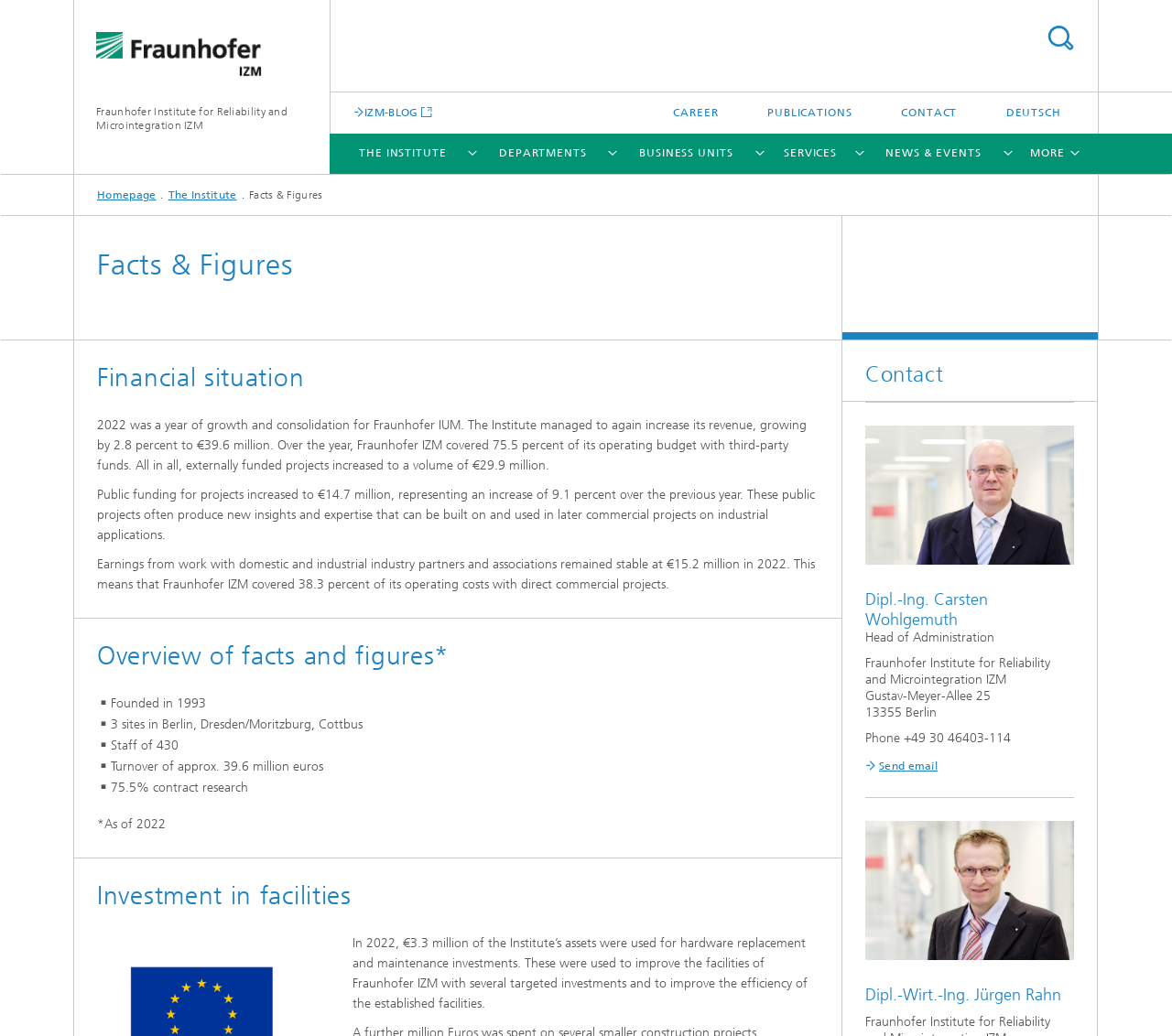What is the name of the blog?
Using the image, answer in one word or phrase.

IZM-BLOG